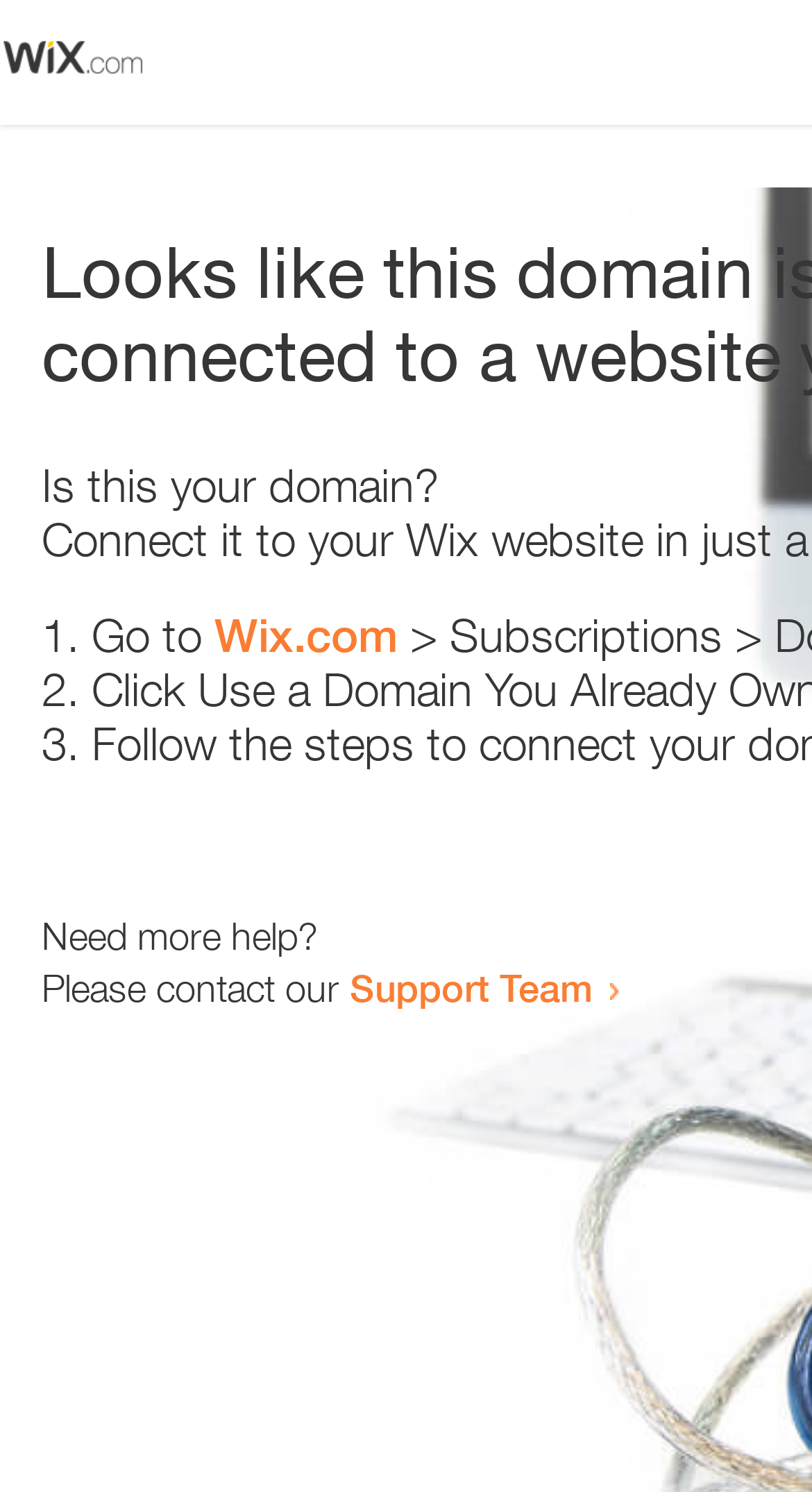What is the text below the list?
Please provide a single word or phrase based on the screenshot.

Need more help?